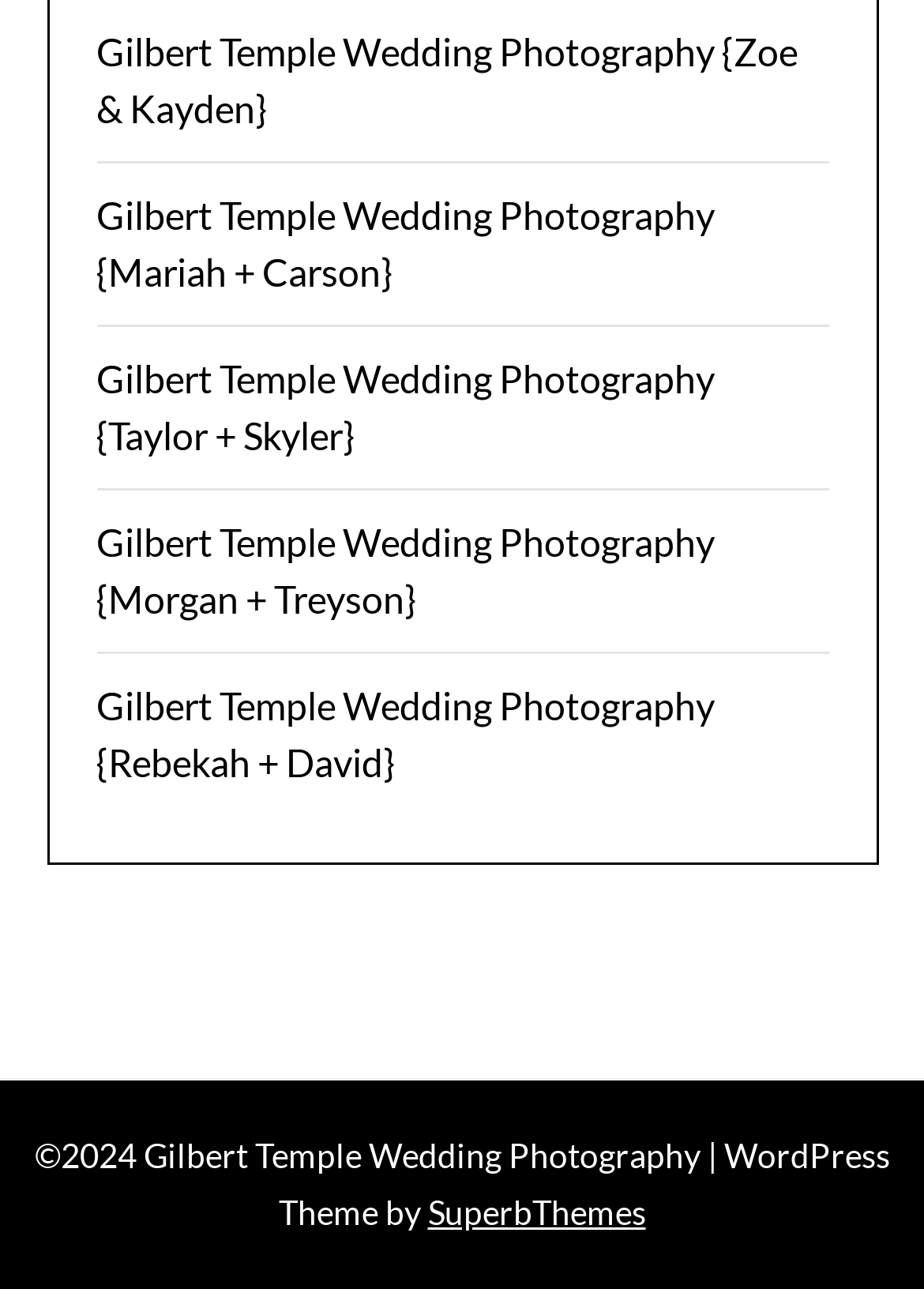Please provide a one-word or short phrase answer to the question:
What is the name of the wedding photography website?

Gilbert Temple Wedding Photography